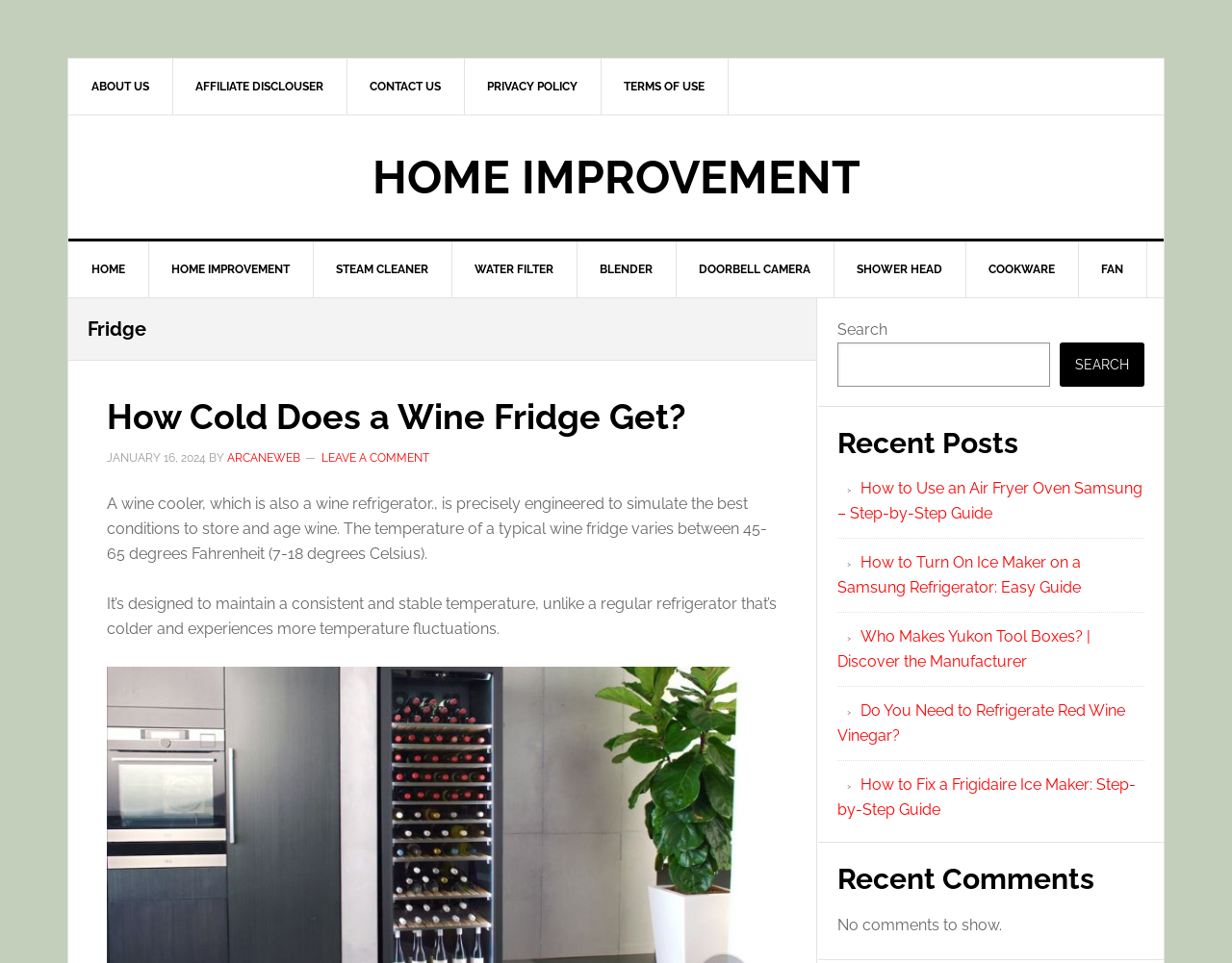Generate a comprehensive description of the webpage.

The webpage is about a fridge, specifically discussing wine fridges and their temperature control. At the top, there are three "Skip to" links, followed by a secondary navigation menu with five links: "ABOUT US", "AFFILIATE DISCLOUSER", "CONTACT US", "PRIVACY POLICY", and "TERMS OF USE". Below this, there is a prominent link to "HOME IMPROVEMENT".

The main navigation menu is located below, with nine links: "HOME", "HOME IMPROVEMENT", "STEAM CLEANER", "WATER FILTER", "BLENDER", "DOORBELL CAMERA", "SHOWER HEAD", "COOKWARE", and "FAN". 

The main content area is headed by a title "Fridge" and features an article about wine fridges. The article has a heading "How Cold Does a Wine Fridge Get?" and is followed by a brief introduction to wine coolers and their temperature control. There is also a timestamp "JANUARY 16, 2024" and an author credit "ARCANEWEB". 

To the right of the main content area, there is a primary sidebar with a search bar at the top, followed by a "Recent Posts" section with five links to other articles. Below this, there is a "Recent Comments" section, but it currently shows no comments.

Overall, the webpage appears to be a blog or informational website focused on home improvement and appliances, with a specific article about wine fridges.